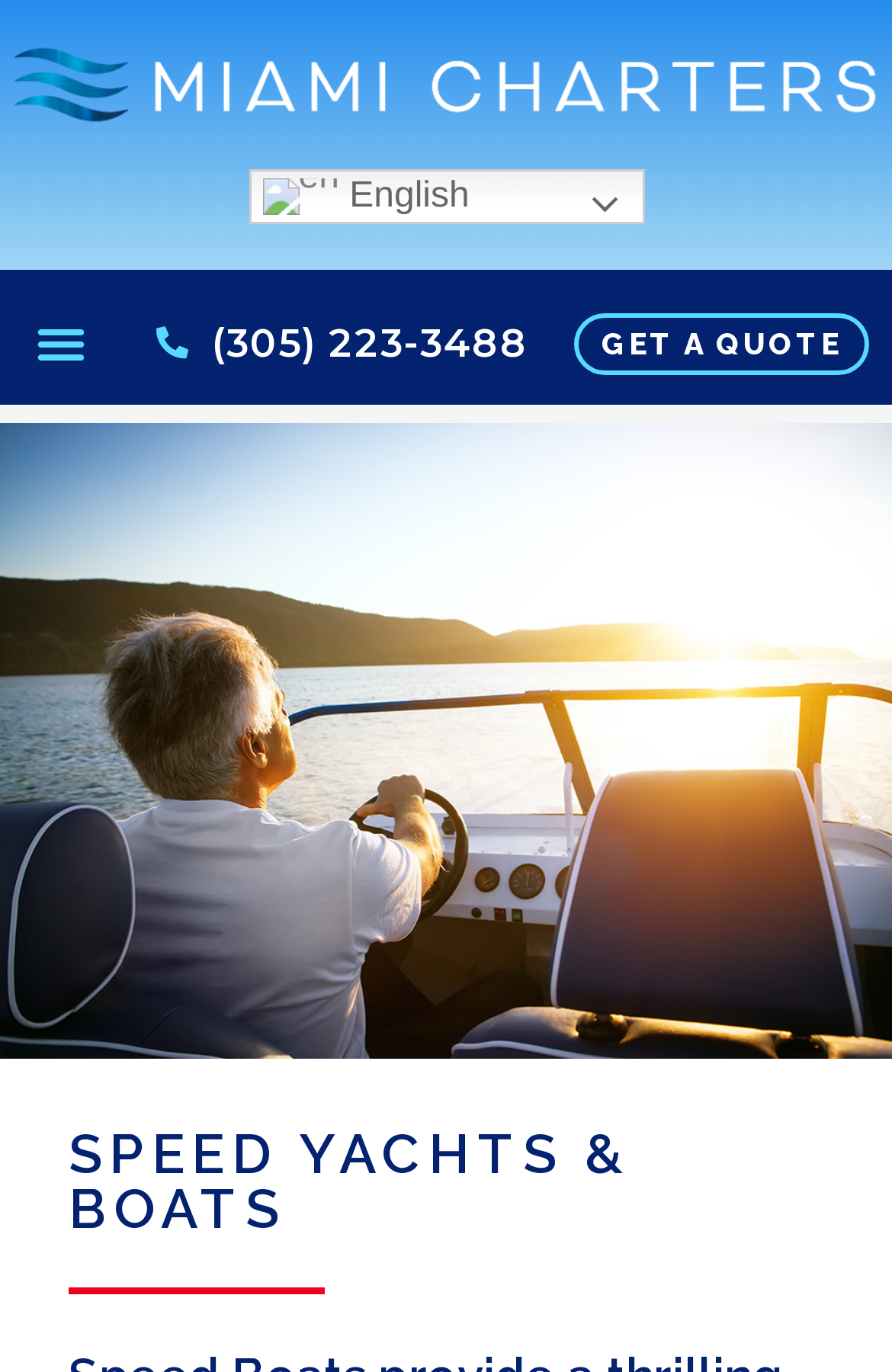What is the main heading of this webpage? Please extract and provide it.

SPEED YACHTS & BOATS